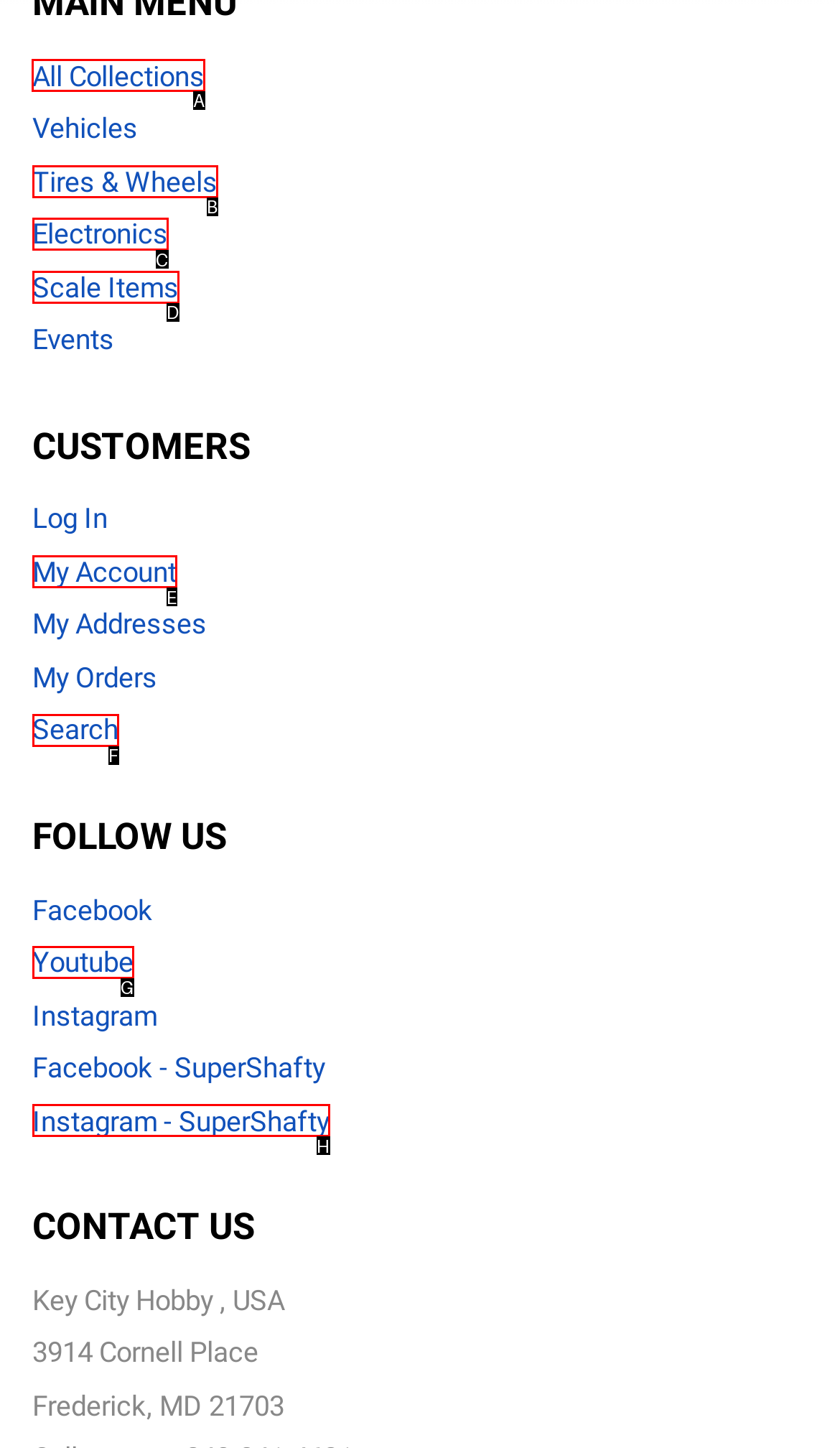Point out the option that needs to be clicked to fulfill the following instruction: go to all collections
Answer with the letter of the appropriate choice from the listed options.

A